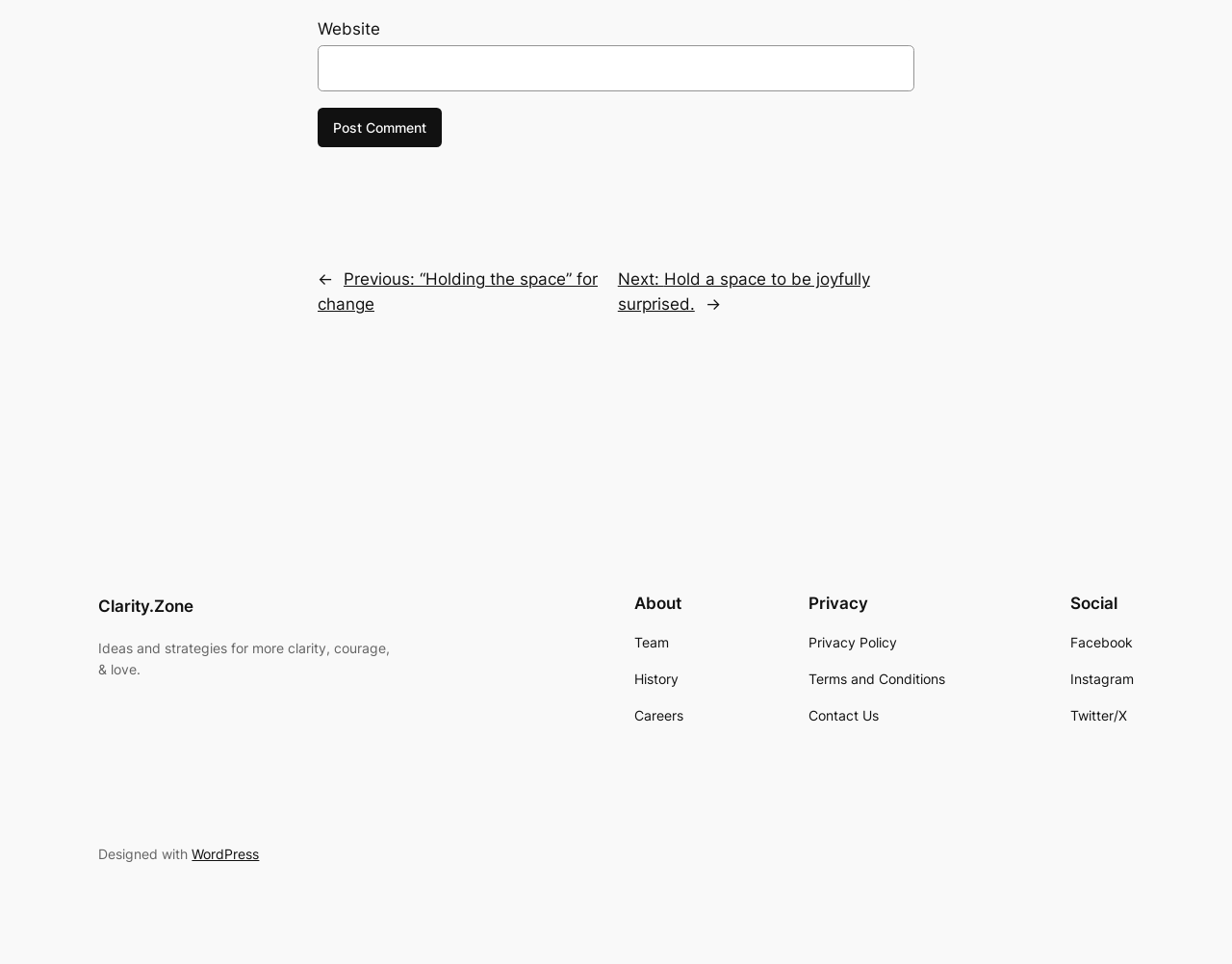Please specify the bounding box coordinates of the clickable region to carry out the following instruction: "Enter website". The coordinates should be four float numbers between 0 and 1, in the format [left, top, right, bottom].

[0.258, 0.047, 0.742, 0.095]